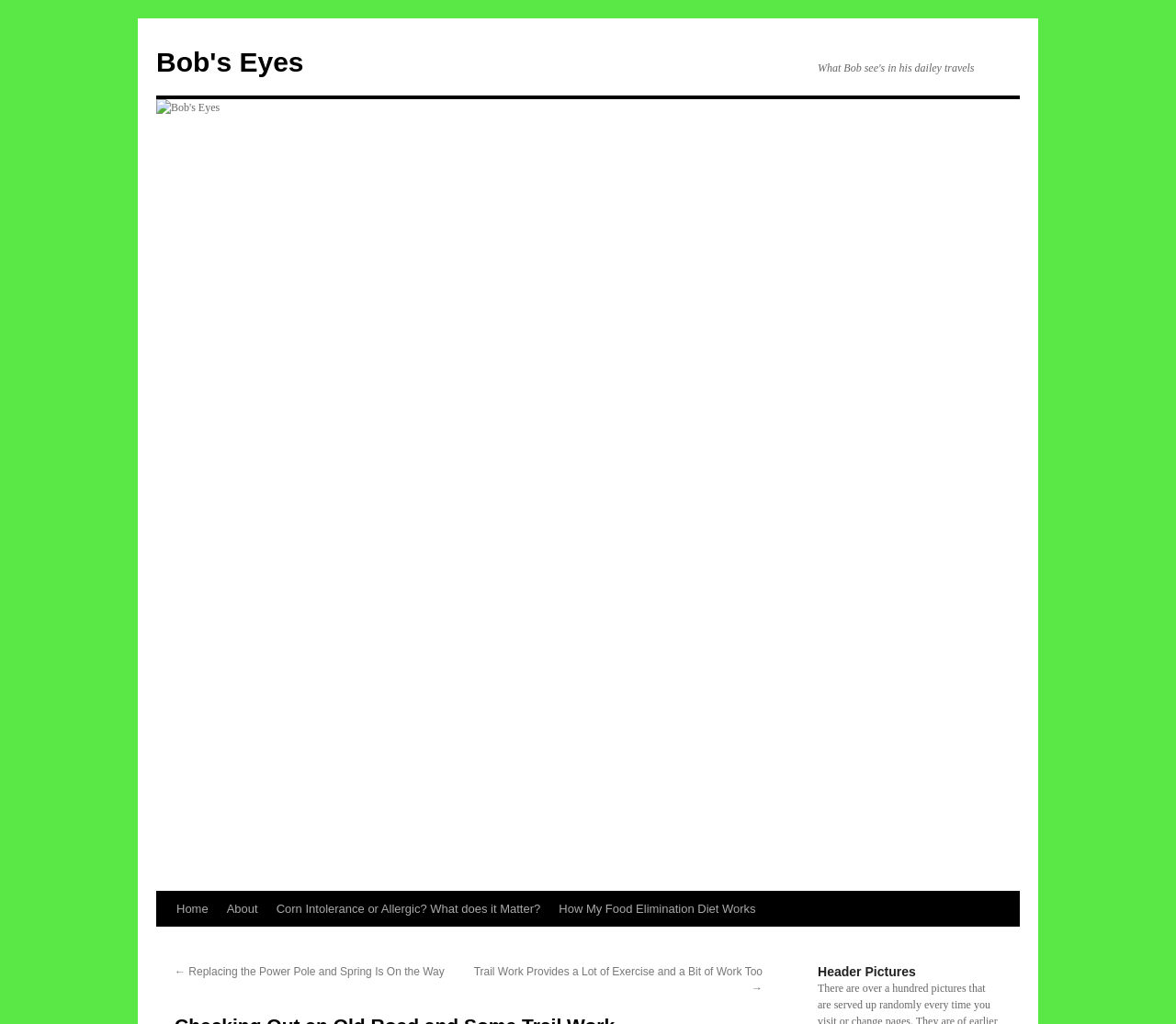Find the bounding box coordinates for the UI element whose description is: "About". The coordinates should be four float numbers between 0 and 1, in the format [left, top, right, bottom].

[0.185, 0.871, 0.227, 0.905]